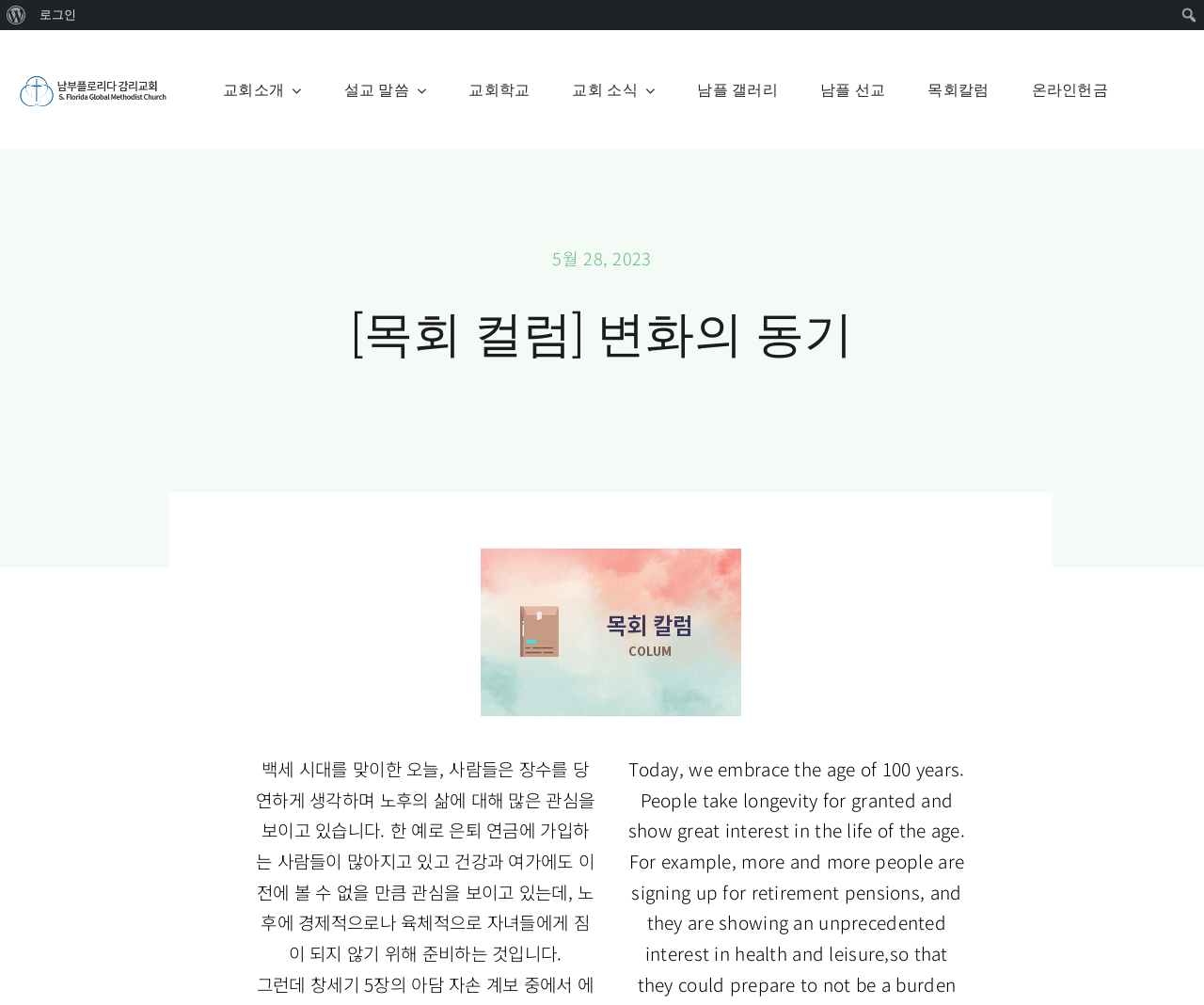Please extract the title of the webpage.

[목회 컬럼] 변화의 동기